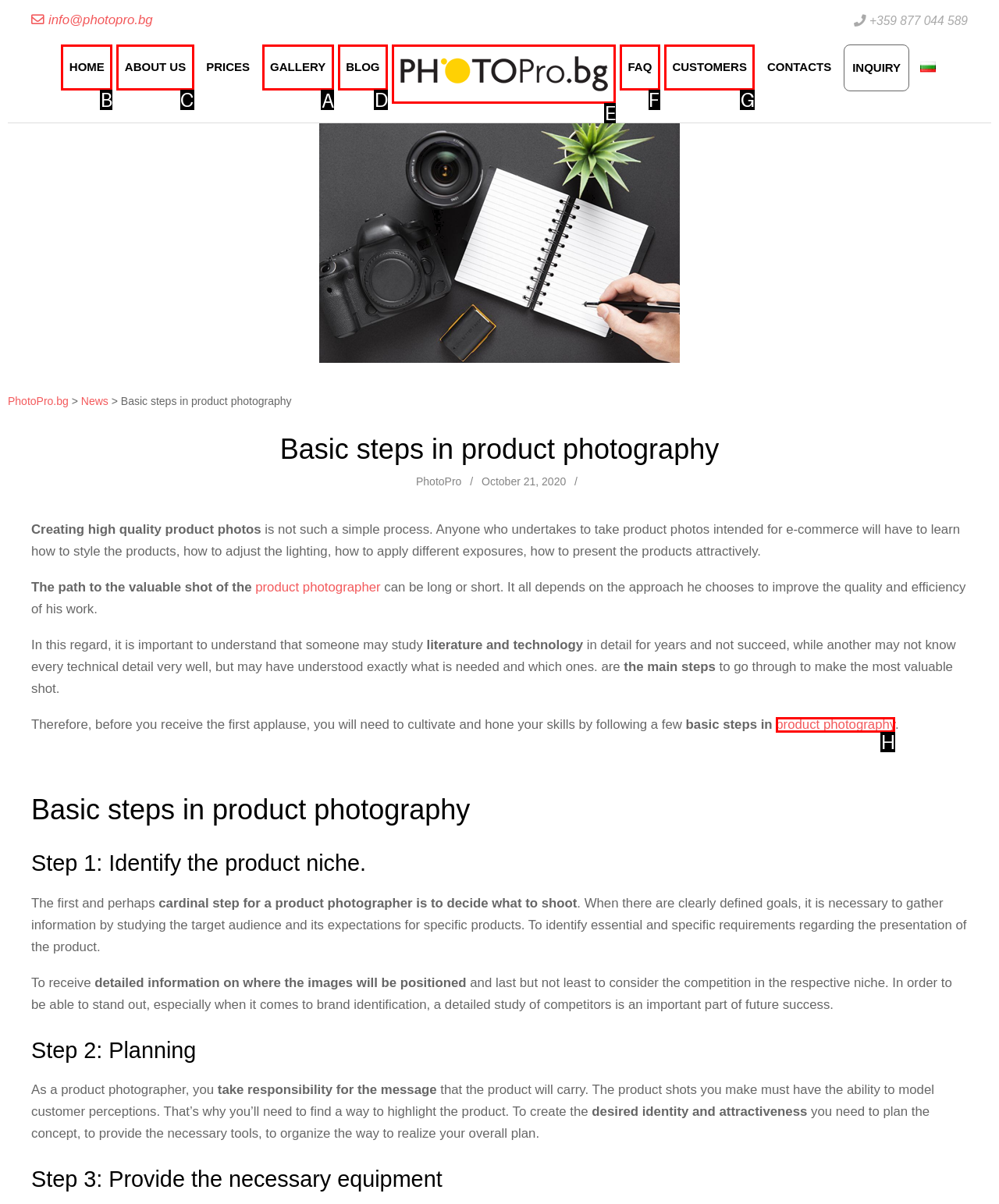Select the correct UI element to click for this task: View the 'GALLERY'.
Answer using the letter from the provided options.

A